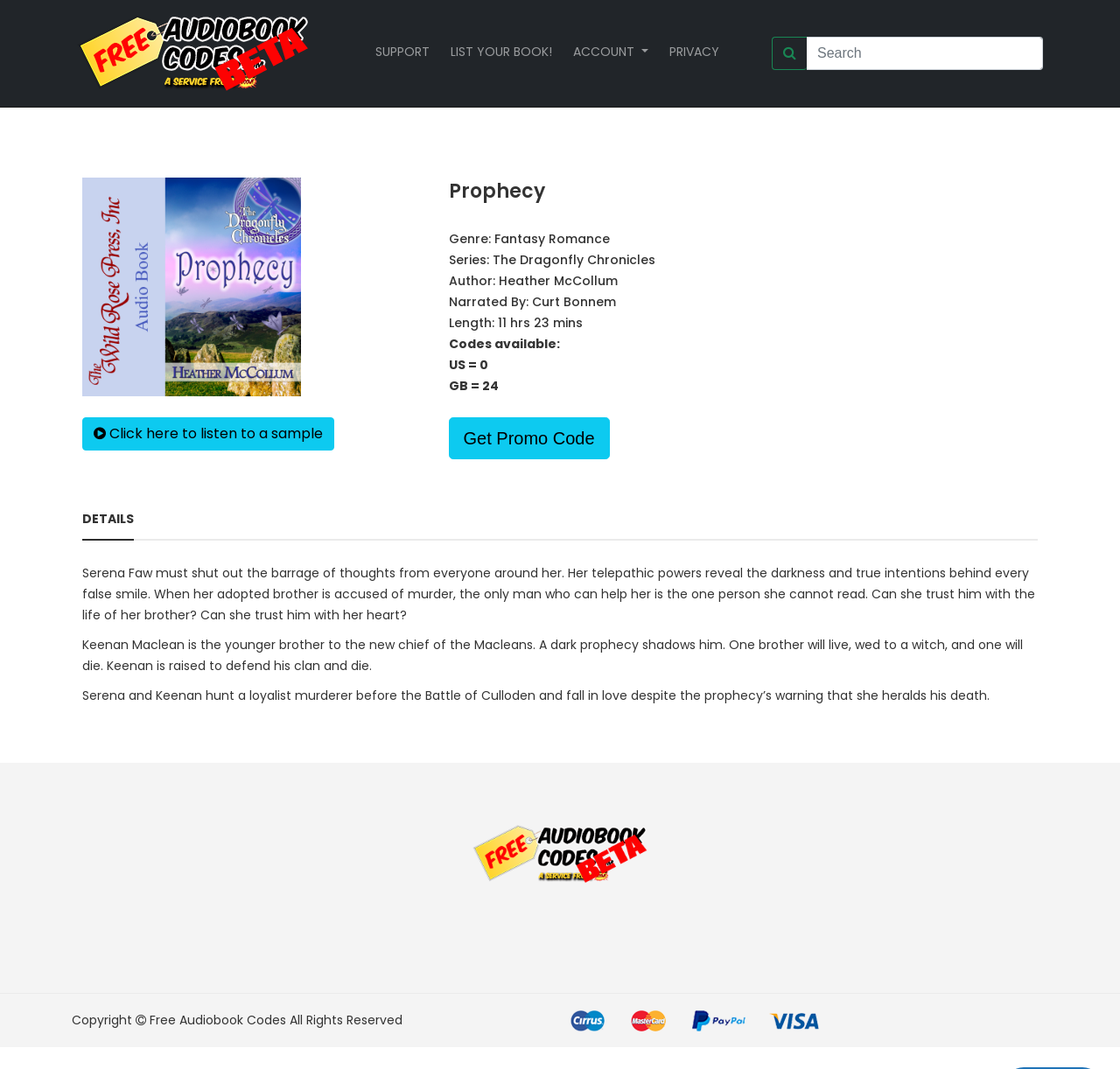Identify the bounding box coordinates for the element you need to click to achieve the following task: "Fill in the Name field". The coordinates must be four float values ranging from 0 to 1, formatted as [left, top, right, bottom].

None